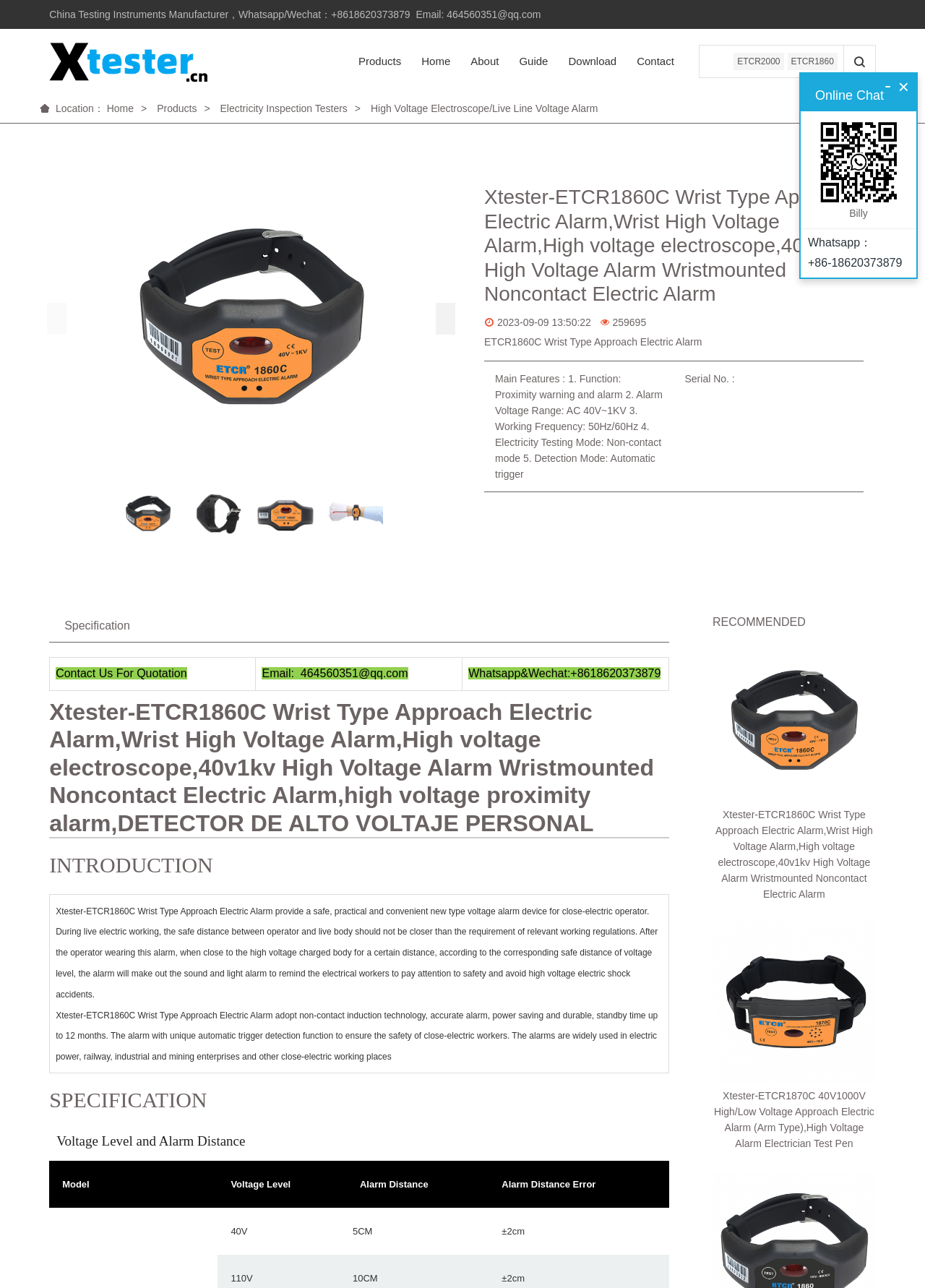Can you determine the bounding box coordinates of the area that needs to be clicked to fulfill the following instruction: "Click the 'Xtester-Clamp-earth-tester' link"?

[0.053, 0.022, 0.225, 0.073]